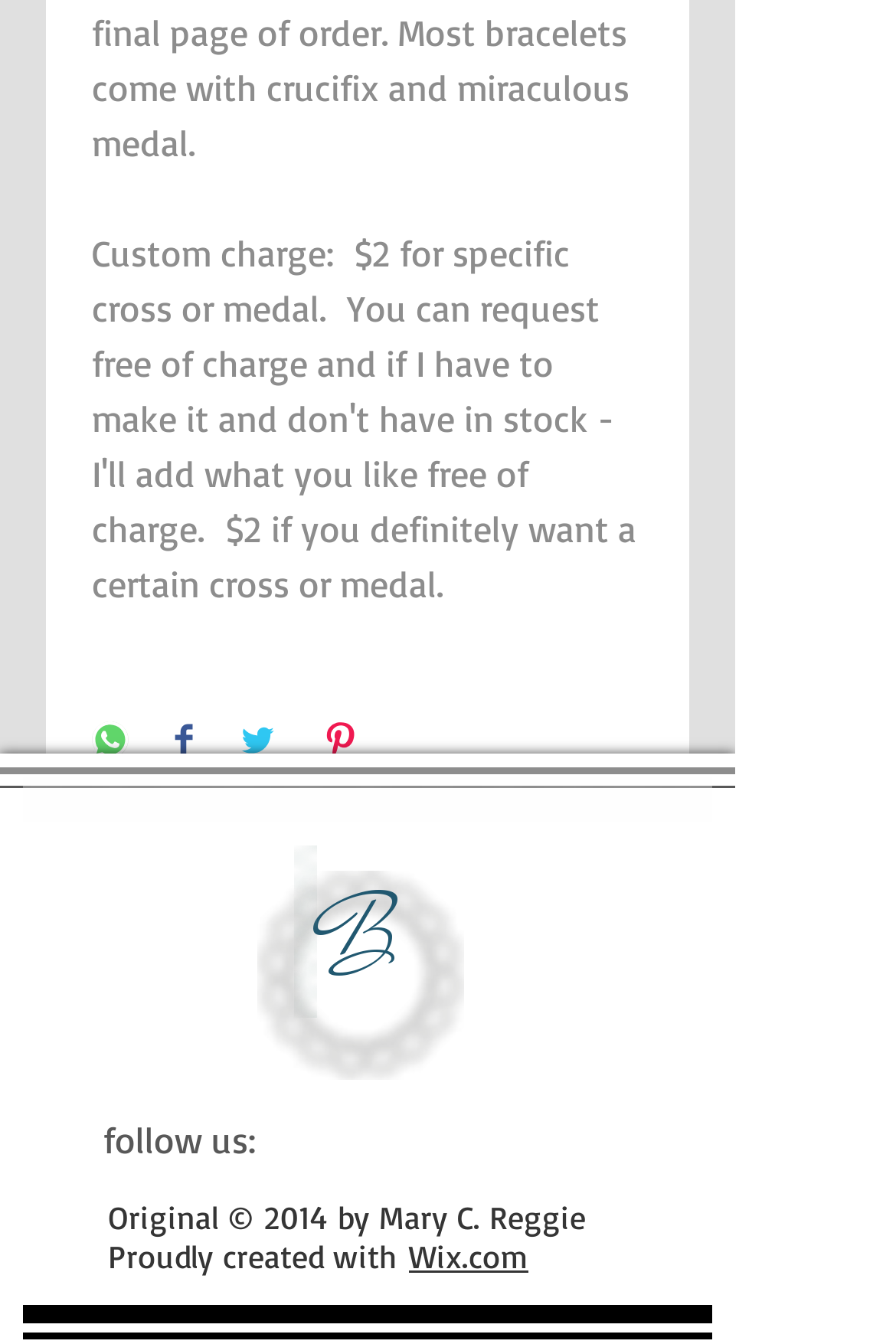What is the image above the social media buttons?
Provide a concise answer using a single word or phrase based on the image.

triangles+strip_flip_980x20.png